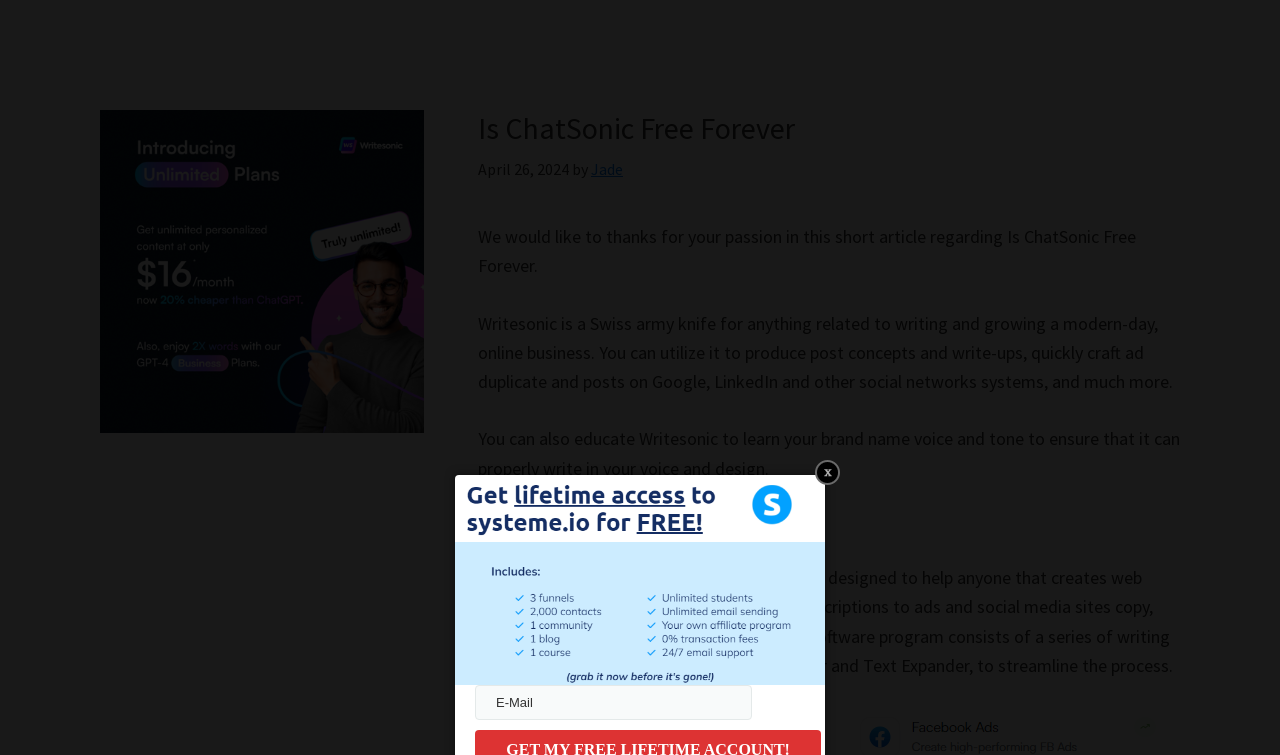What is the text of the webpage's headline?

Is ChatSonic Free Forever